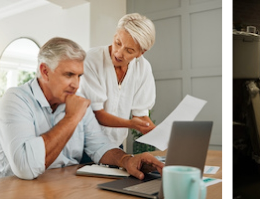Generate a detailed explanation of the scene depicted in the image.

In the image, a mature couple is engaged in a focused discussion at a wooden table adorned with a laptop and various documents. The woman, with short blonde hair and a white blouse, appears to be explaining something important, gesturing towards the papers in her hand. The man, with silver-gray hair and dressed in a light blue shirt, listens intently, resting his chin on his hand in contemplation. The workspace is well-lit and modern, reflecting a casual yet serious atmosphere, possibly indicating a financial or insurance-related consultation. The scene captures a moment of collaboration and decision-making, highlighting the importance of clear communication in partnership.